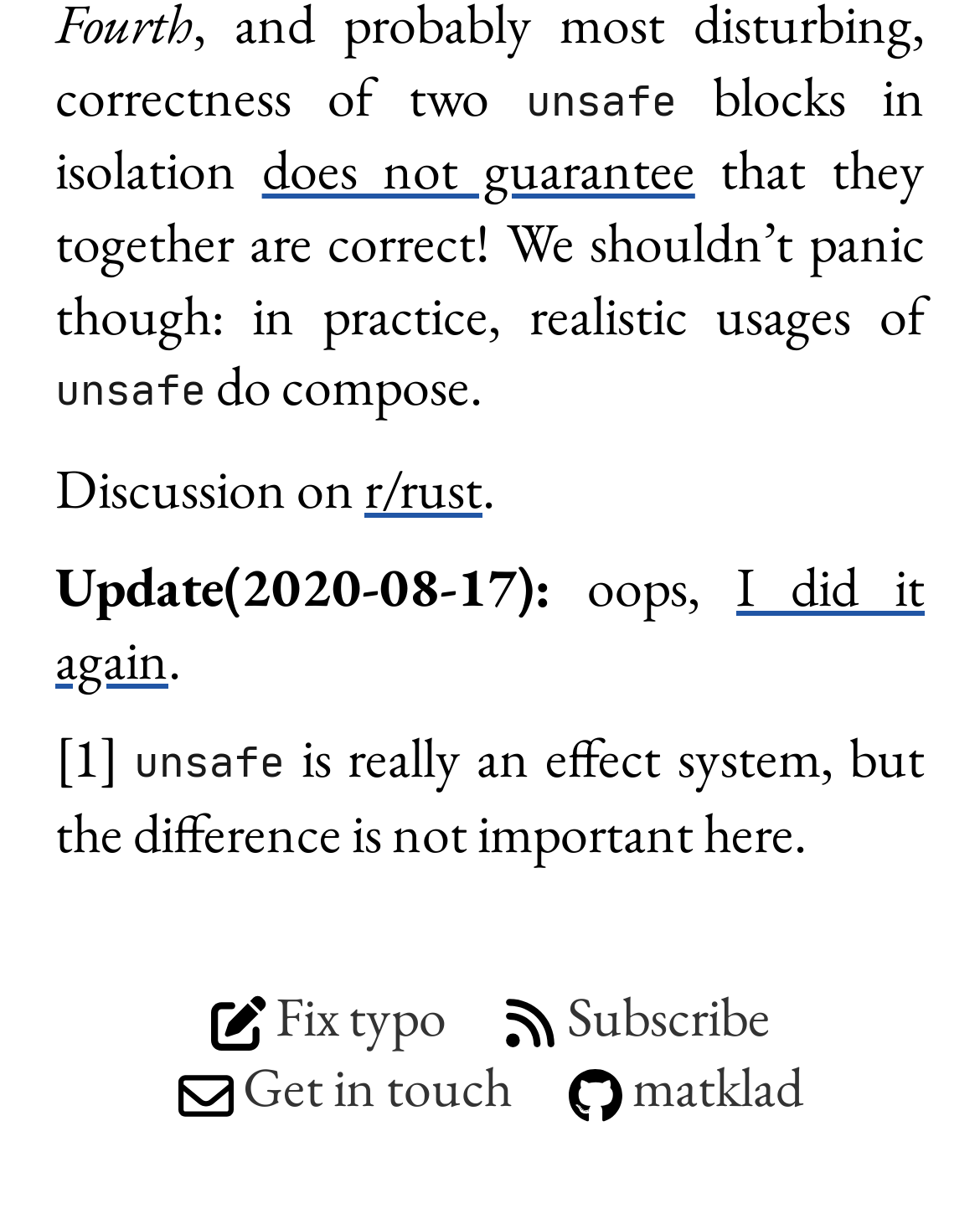Predict the bounding box of the UI element that fits this description: "I did it again".

[0.056, 0.456, 0.944, 0.576]